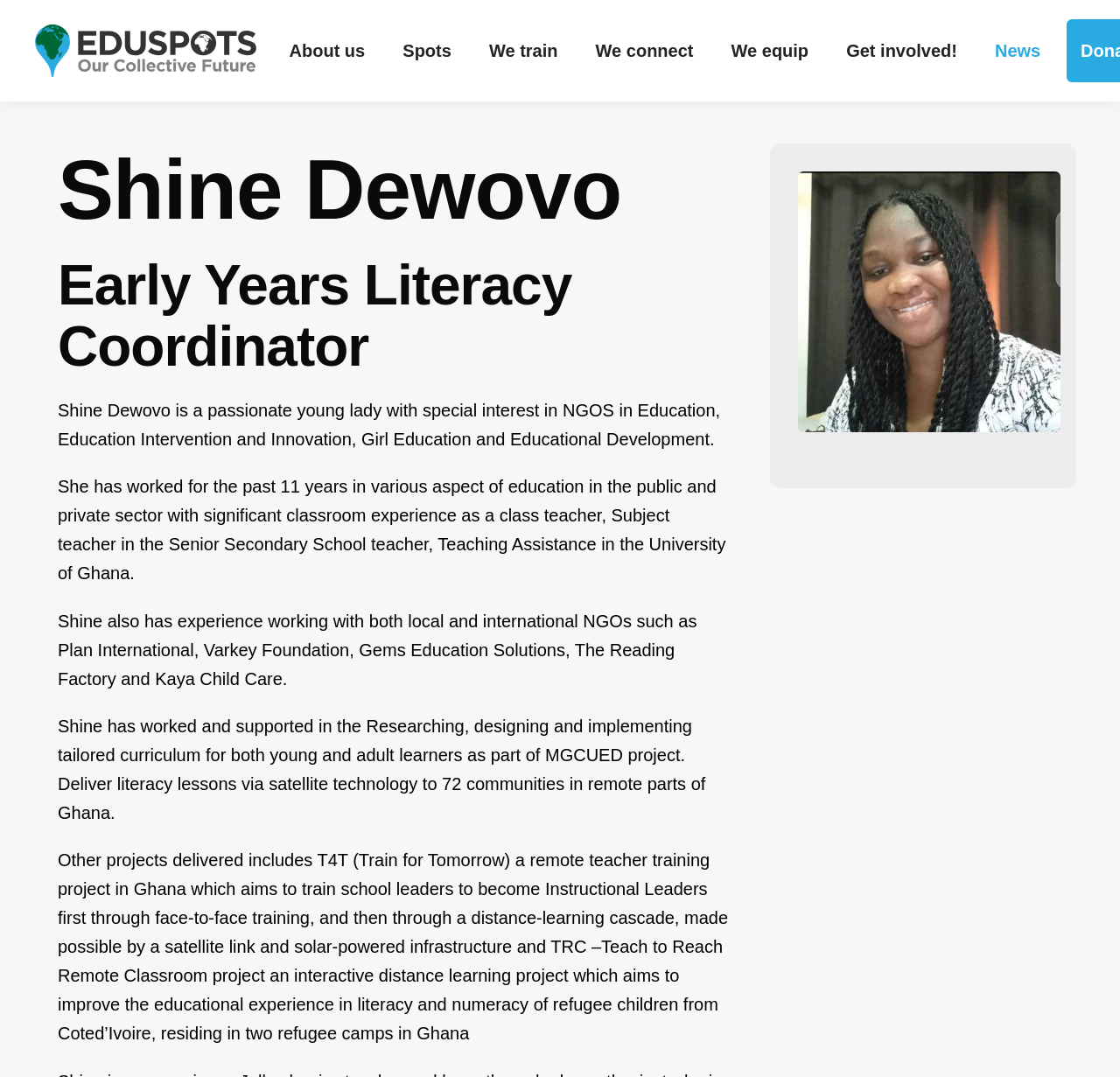Based on the element description: "alt="EduSpots - Home"", identify the bounding box coordinates for this UI element. The coordinates must be four float numbers between 0 and 1, listed as [left, top, right, bottom].

[0.025, 0.006, 0.235, 0.088]